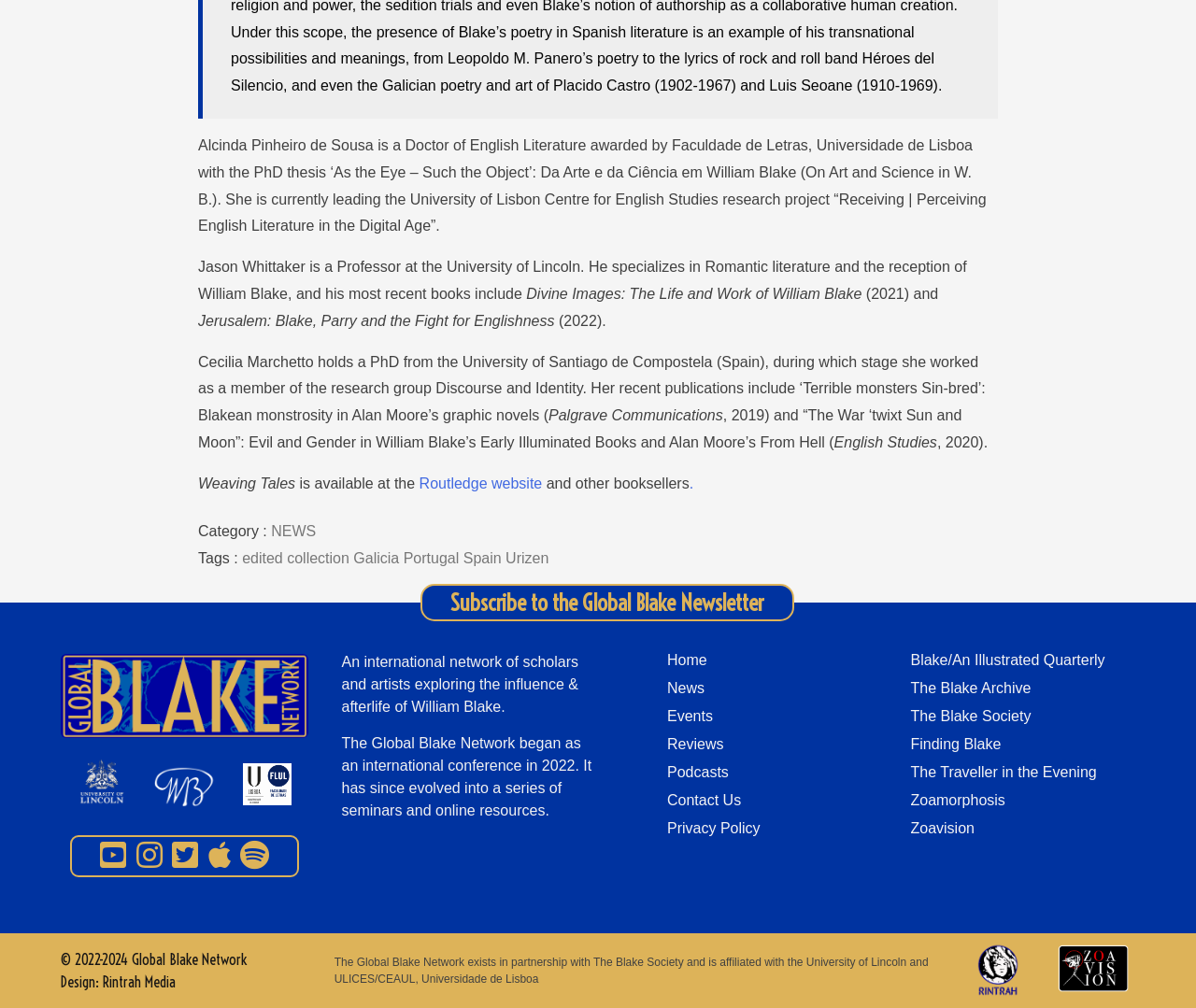Provide the bounding box coordinates of the UI element this sentence describes: "Blake/An Illustrated Quarterly".

[0.761, 0.645, 0.949, 0.667]